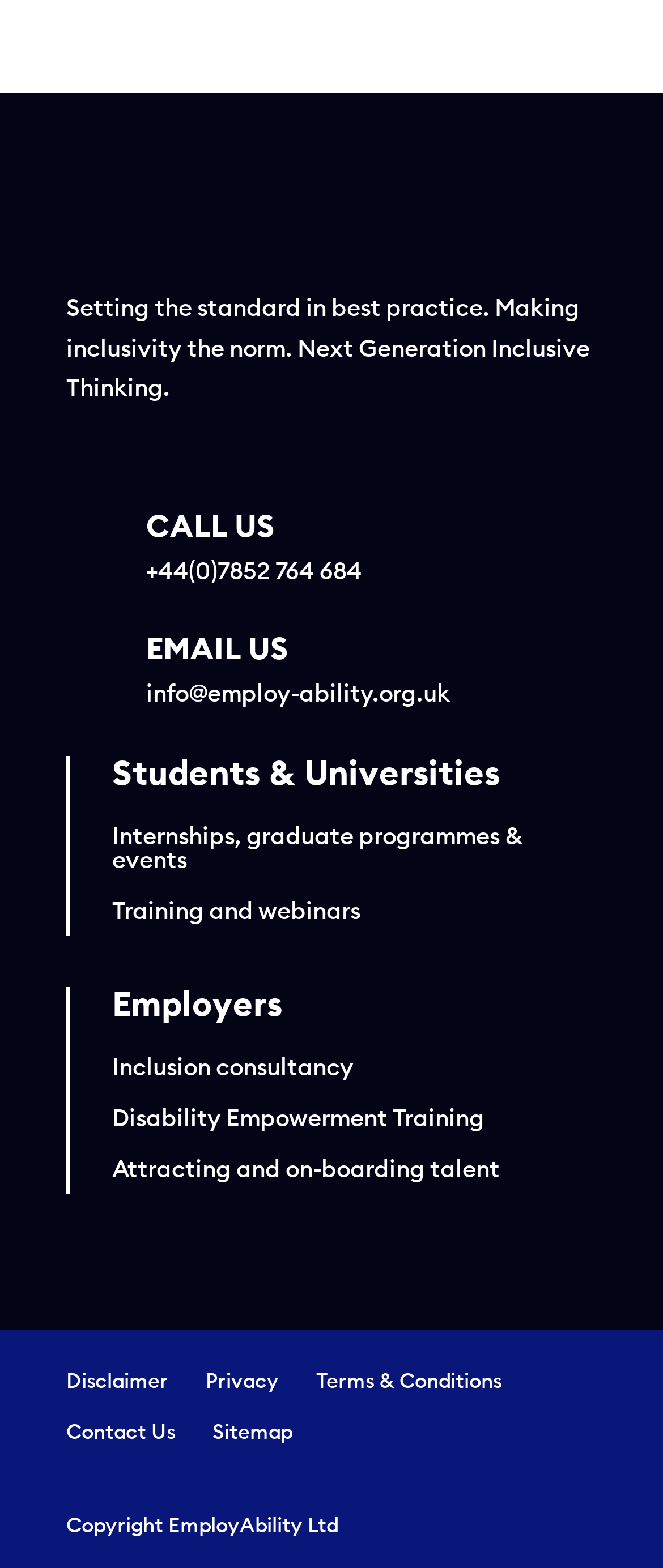Please provide a comprehensive response to the question based on the details in the image: What is the phone number to call?

I found the phone number by looking at the 'CALL US' section, where it is listed as '+44(0)7852 764 684'.